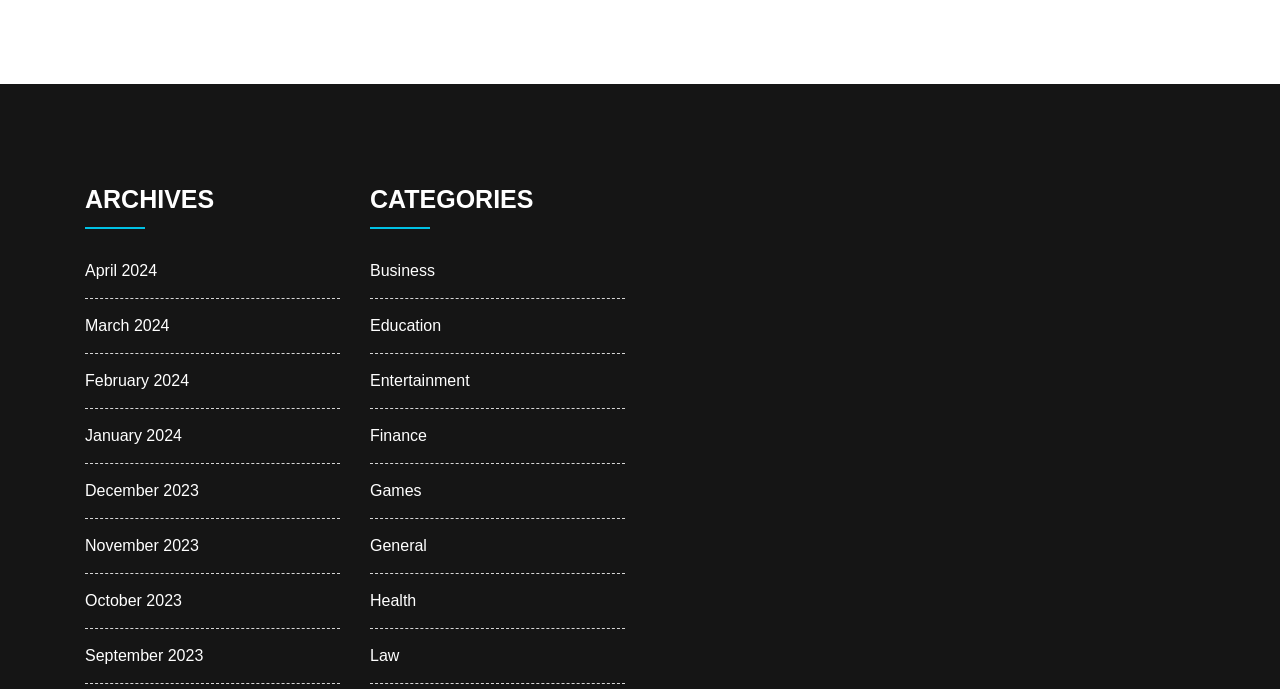Please locate the bounding box coordinates for the element that should be clicked to achieve the following instruction: "access General category". Ensure the coordinates are given as four float numbers between 0 and 1, i.e., [left, top, right, bottom].

[0.289, 0.779, 0.334, 0.804]